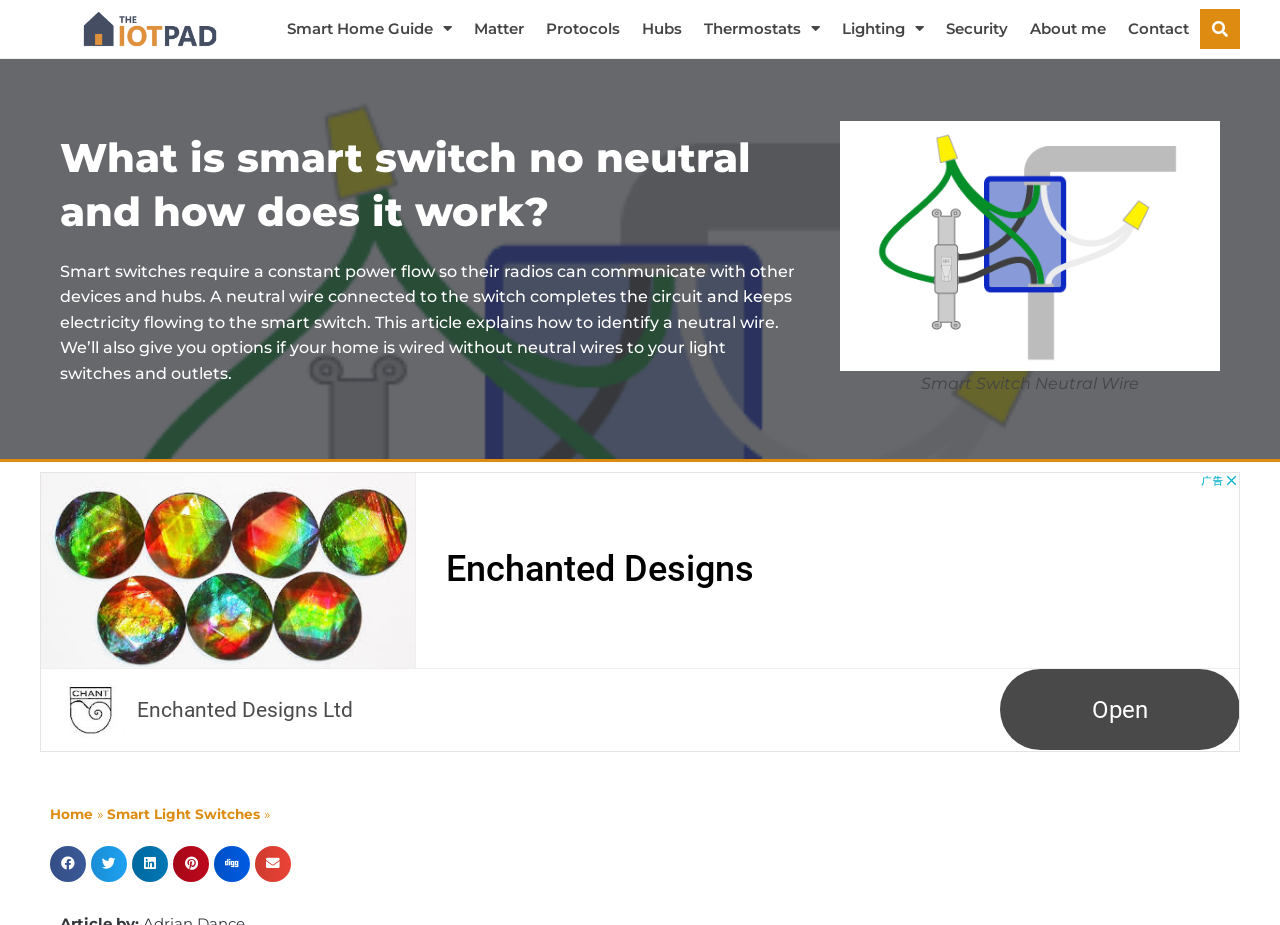Ascertain the bounding box coordinates for the UI element detailed here: "Smart Home Guide". The coordinates should be provided as [left, top, right, bottom] with each value being a float between 0 and 1.

[0.216, 0.007, 0.362, 0.055]